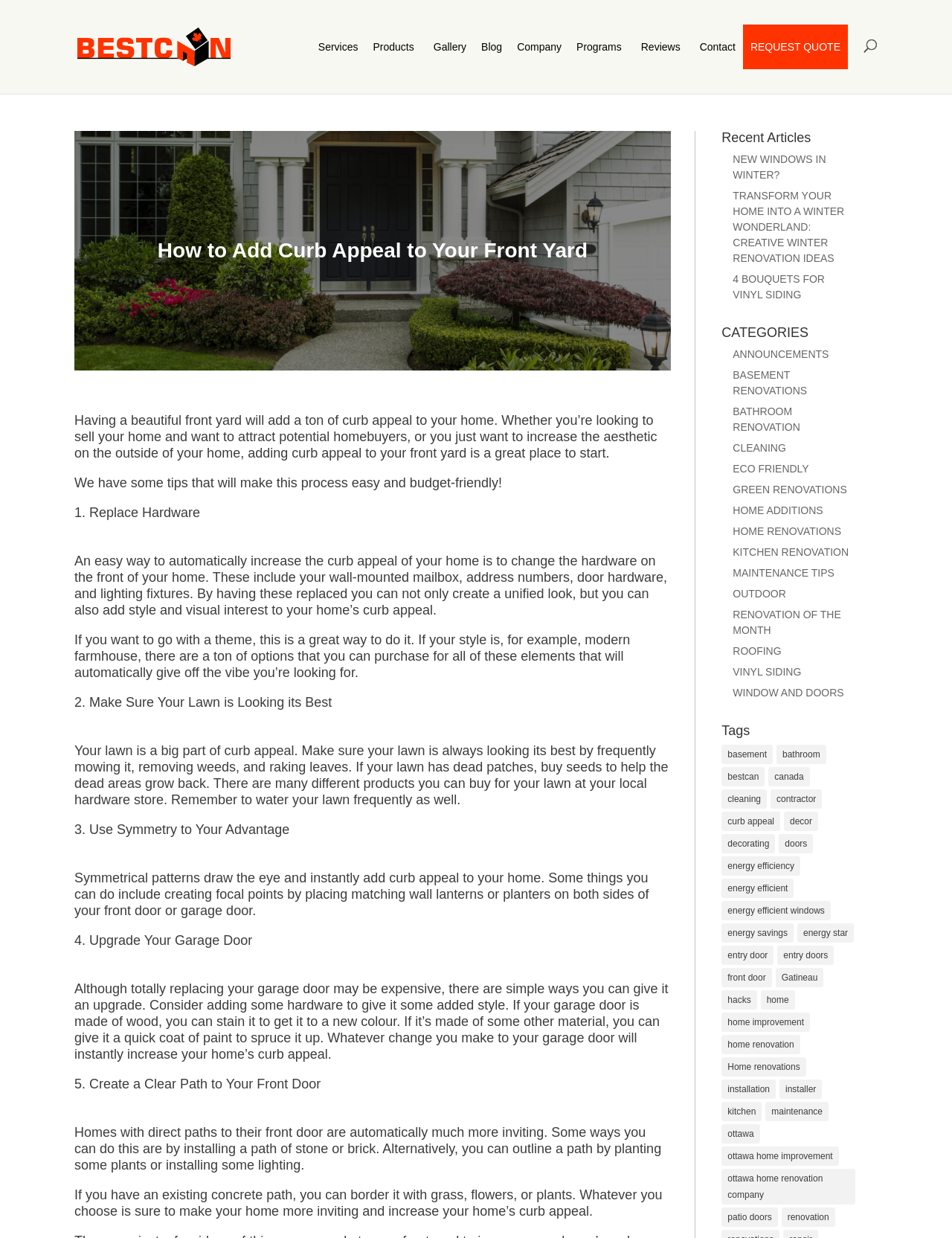Based on the element description: "home improvement", identify the bounding box coordinates for this UI element. The coordinates must be four float numbers between 0 and 1, listed as [left, top, right, bottom].

[0.758, 0.818, 0.851, 0.833]